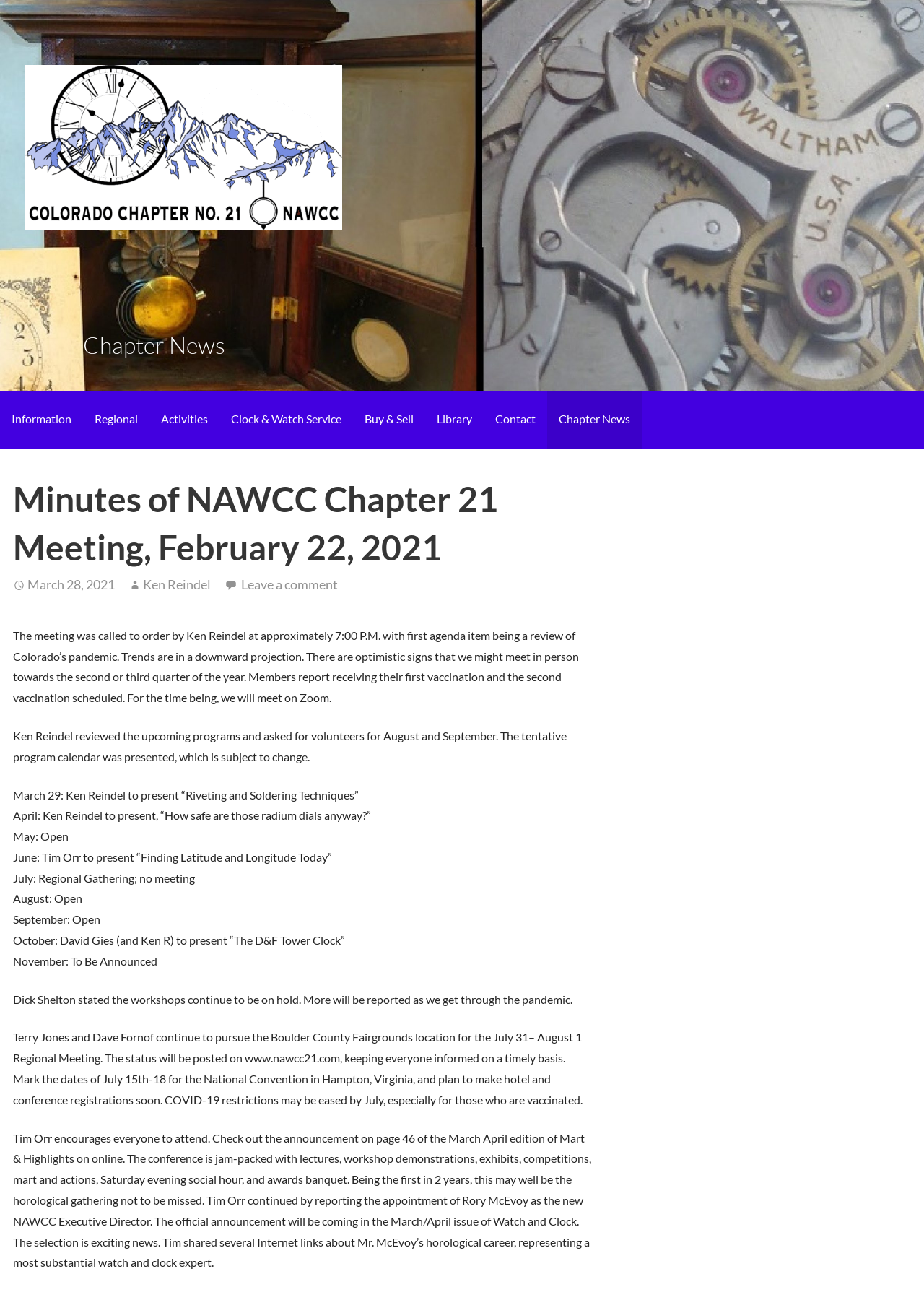Using the information in the image, give a comprehensive answer to the question: 
What is the topic of the meeting?

The topic of the meeting can be inferred from the heading 'Minutes of NAWCC Chapter 21 Meeting, February 22, 2021' which is a subheading under the main heading 'Chapter News'. This suggests that the meeting is a regular meeting of the NAWCC Chapter 21 and the minutes of the meeting are being discussed.